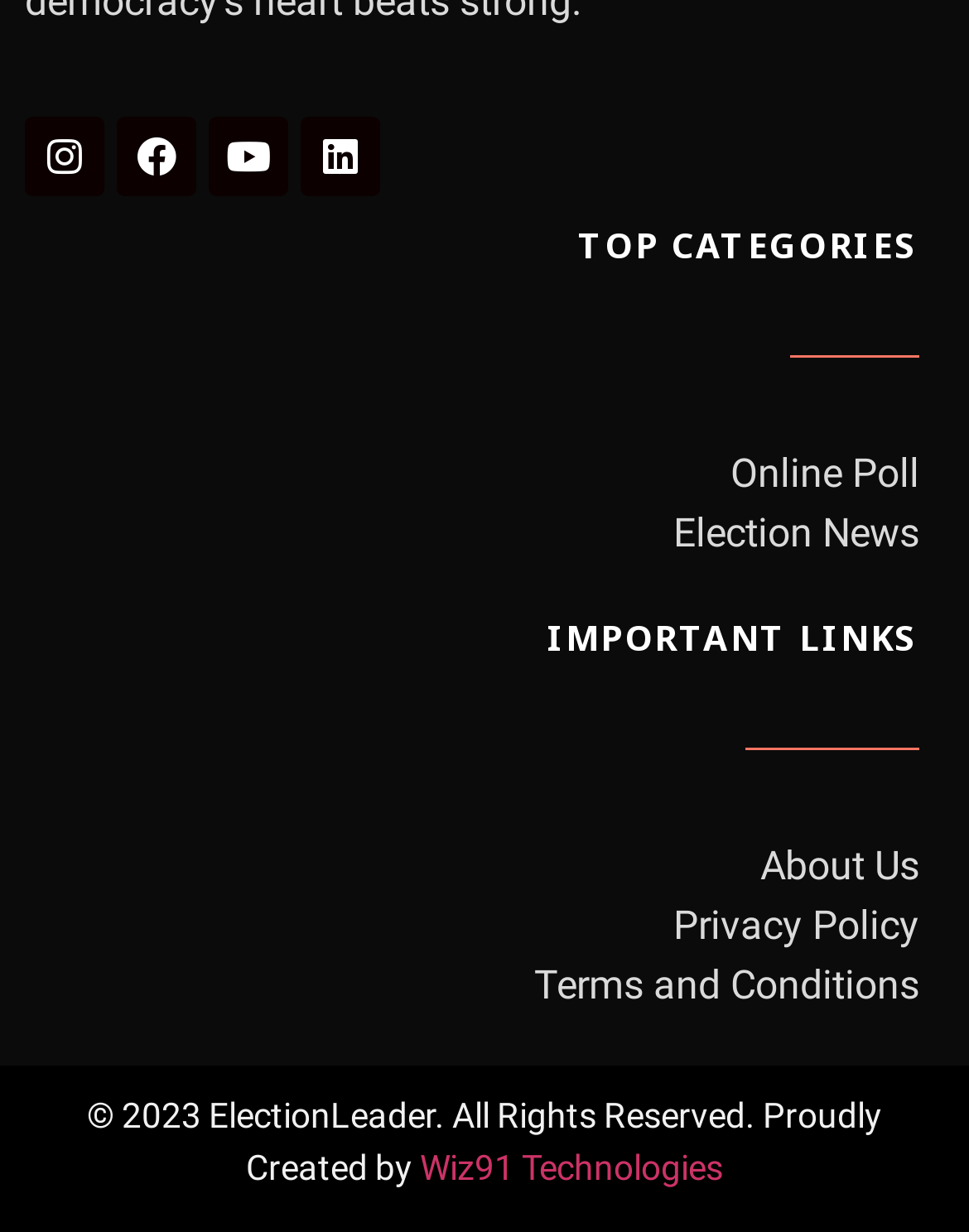How many categories are listed under TOP CATEGORIES? Using the information from the screenshot, answer with a single word or phrase.

2